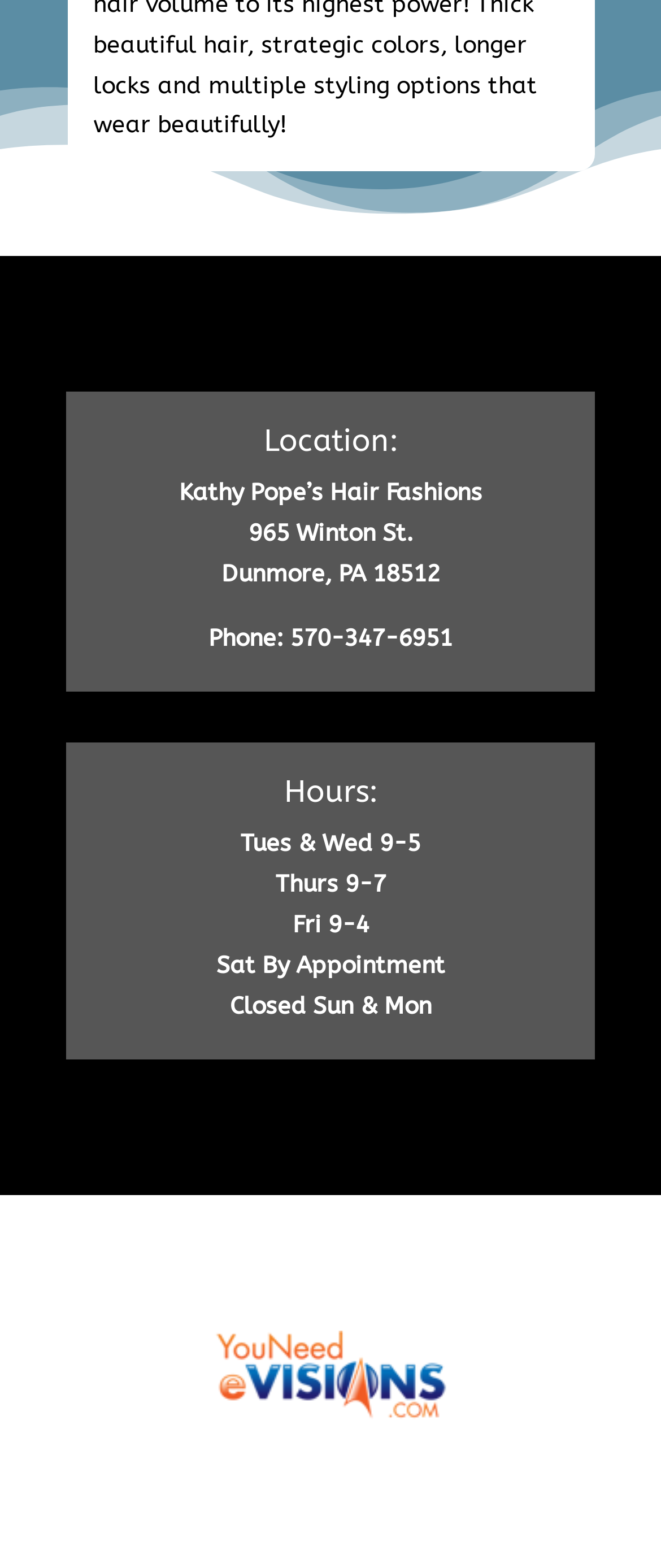Refer to the image and provide a thorough answer to this question:
Who designed the website?

The website designer can be found in the link element 'eVISIONS Website Design' located at the bottom of the webpage, which is a common place to find credits or acknowledgments for the website's design.